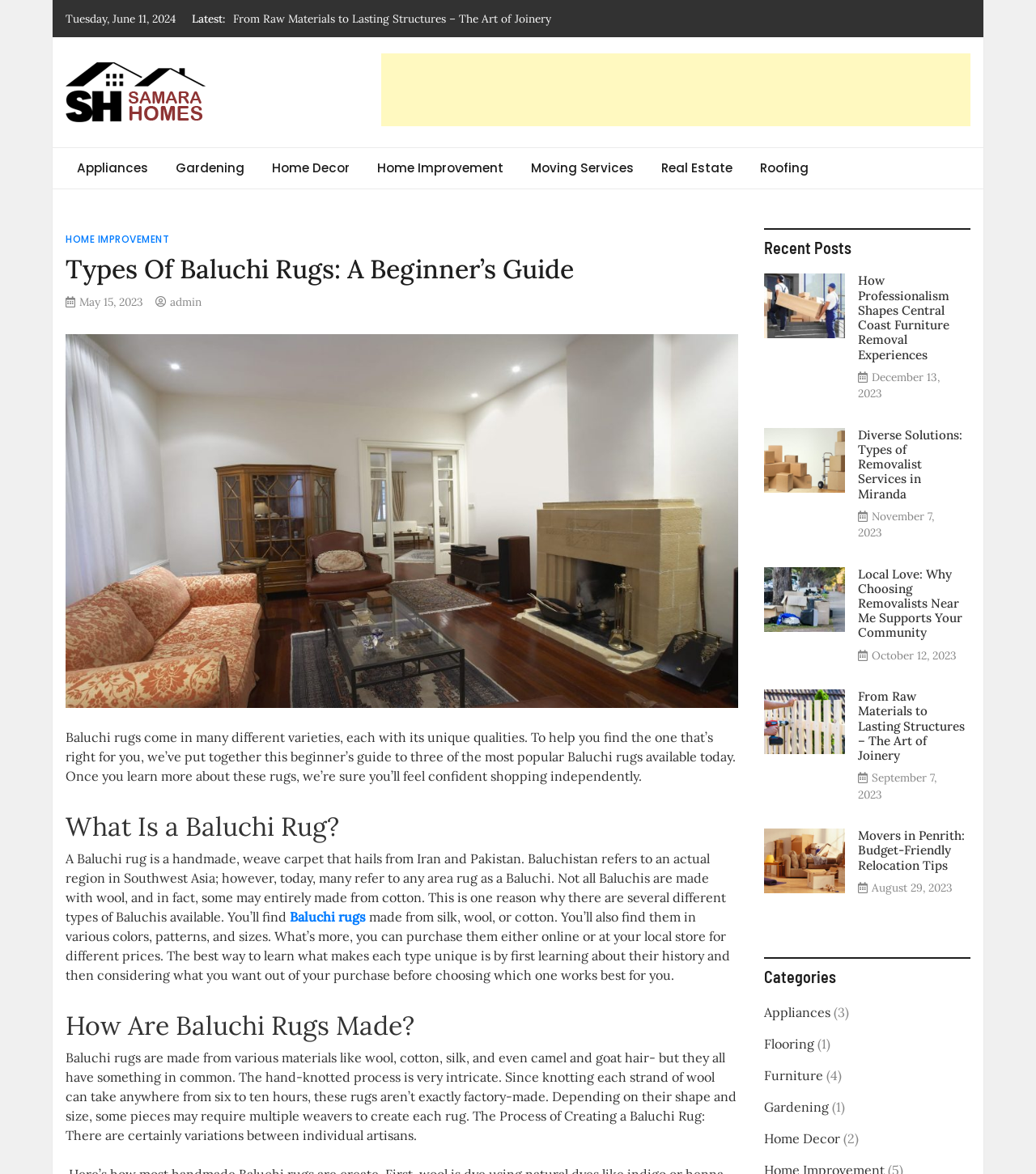Give the bounding box coordinates for the element described by: "Gardening".

[0.737, 0.936, 0.8, 0.95]